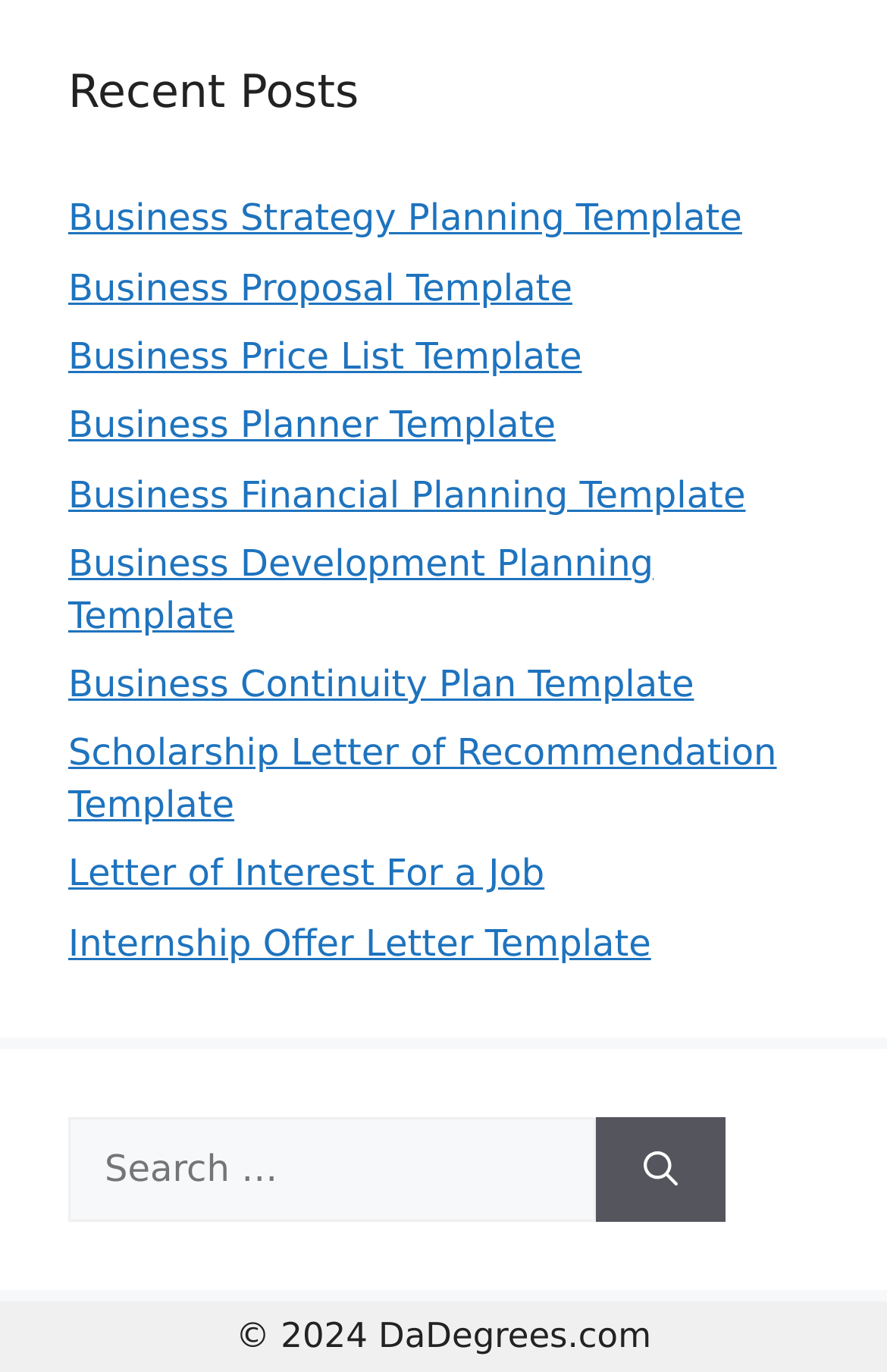Determine the bounding box coordinates for the region that must be clicked to execute the following instruction: "Click on Business Strategy Planning Template".

[0.077, 0.143, 0.837, 0.175]